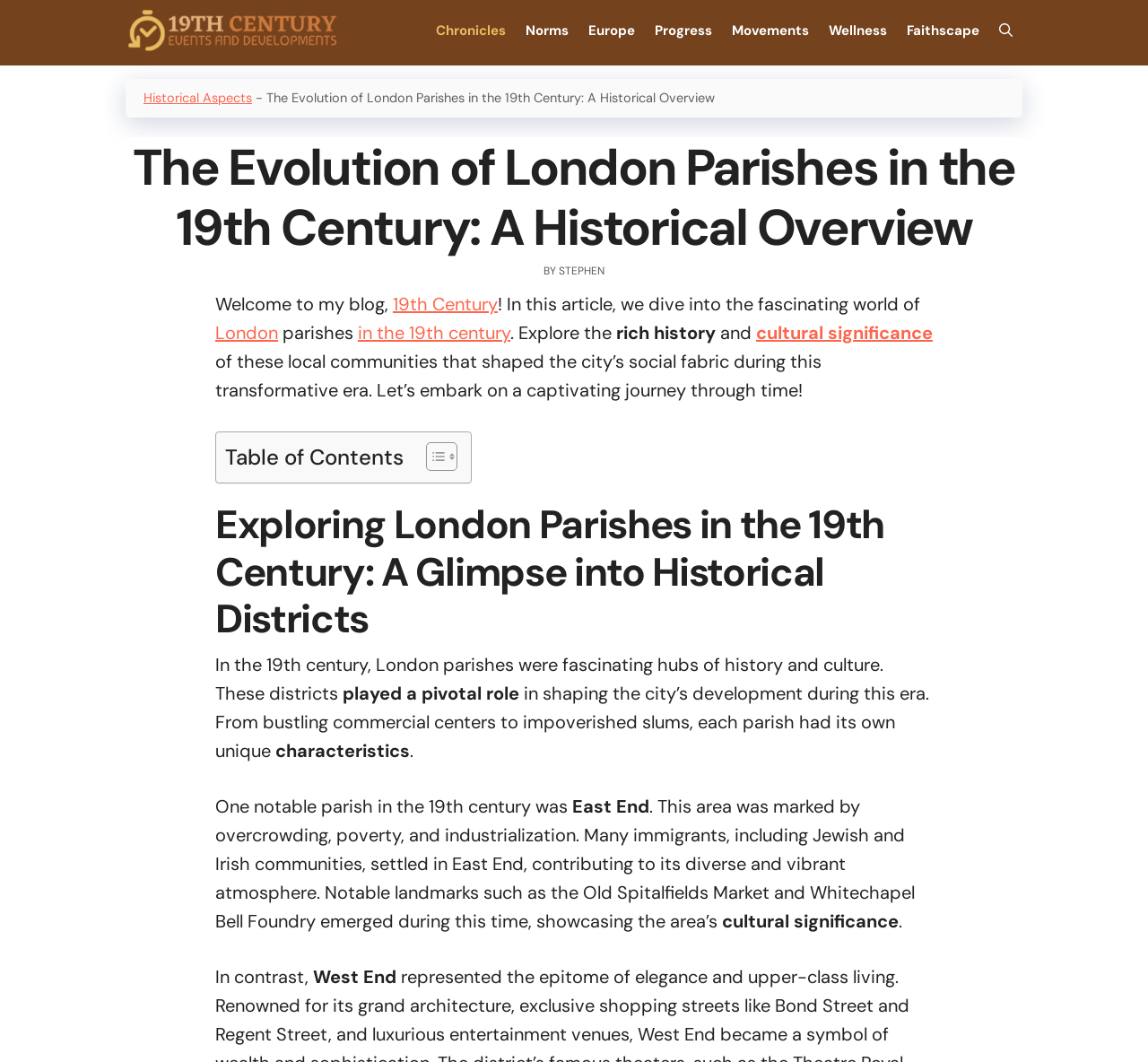Examine the image carefully and respond to the question with a detailed answer: 
What is the name of the author of this article?

The author's name is mentioned in the article, specifically in the section 'The Evolution of London Parishes in the 19th Century: A Historical Overview', where it says 'BY STEPHEN'.